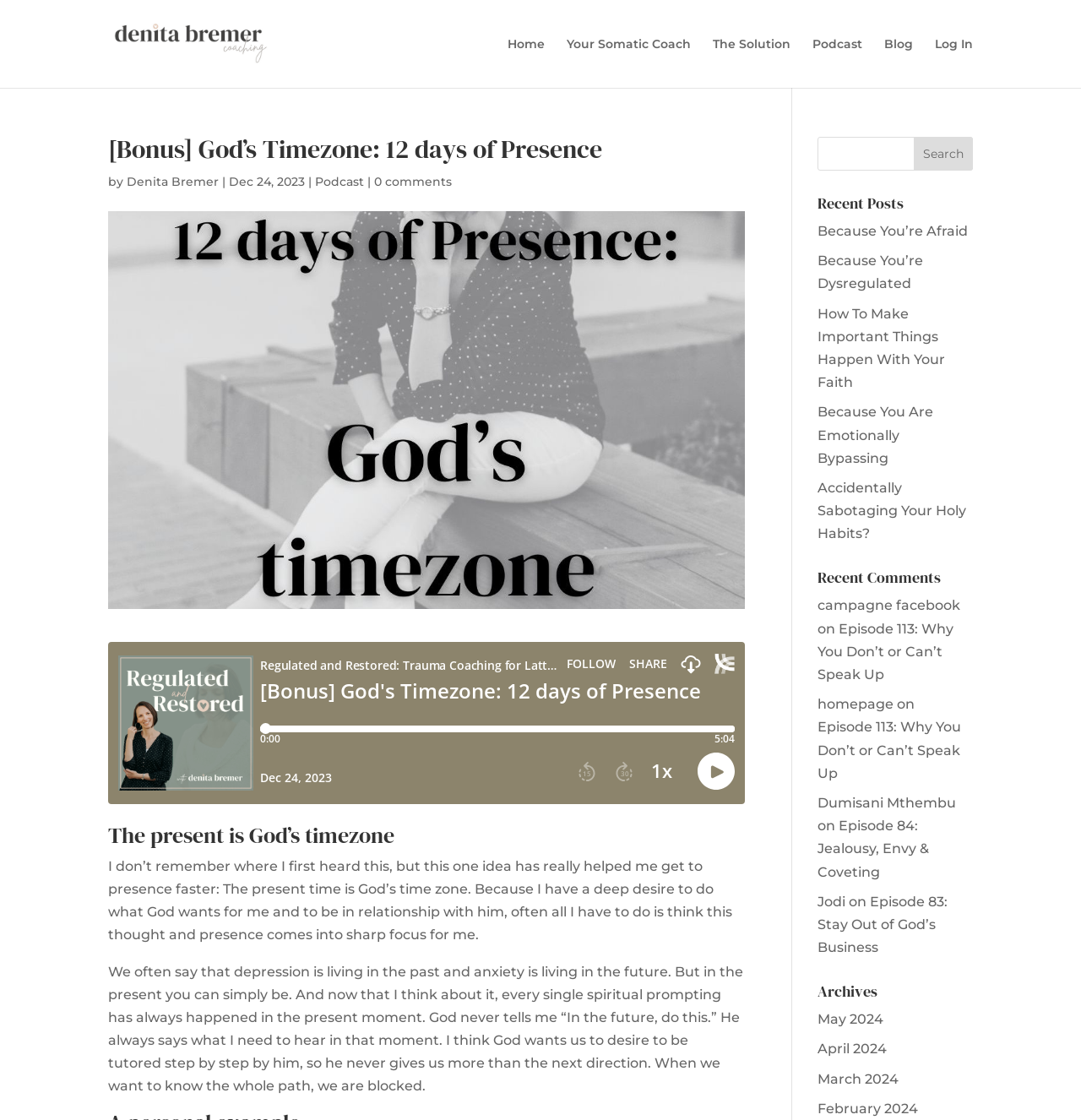What is the author of the latest article?
Based on the visual details in the image, please answer the question thoroughly.

I found the link element with the text 'Denita Bremer' next to the 'by' text, which indicates that Denita Bremer is the author of the latest article.